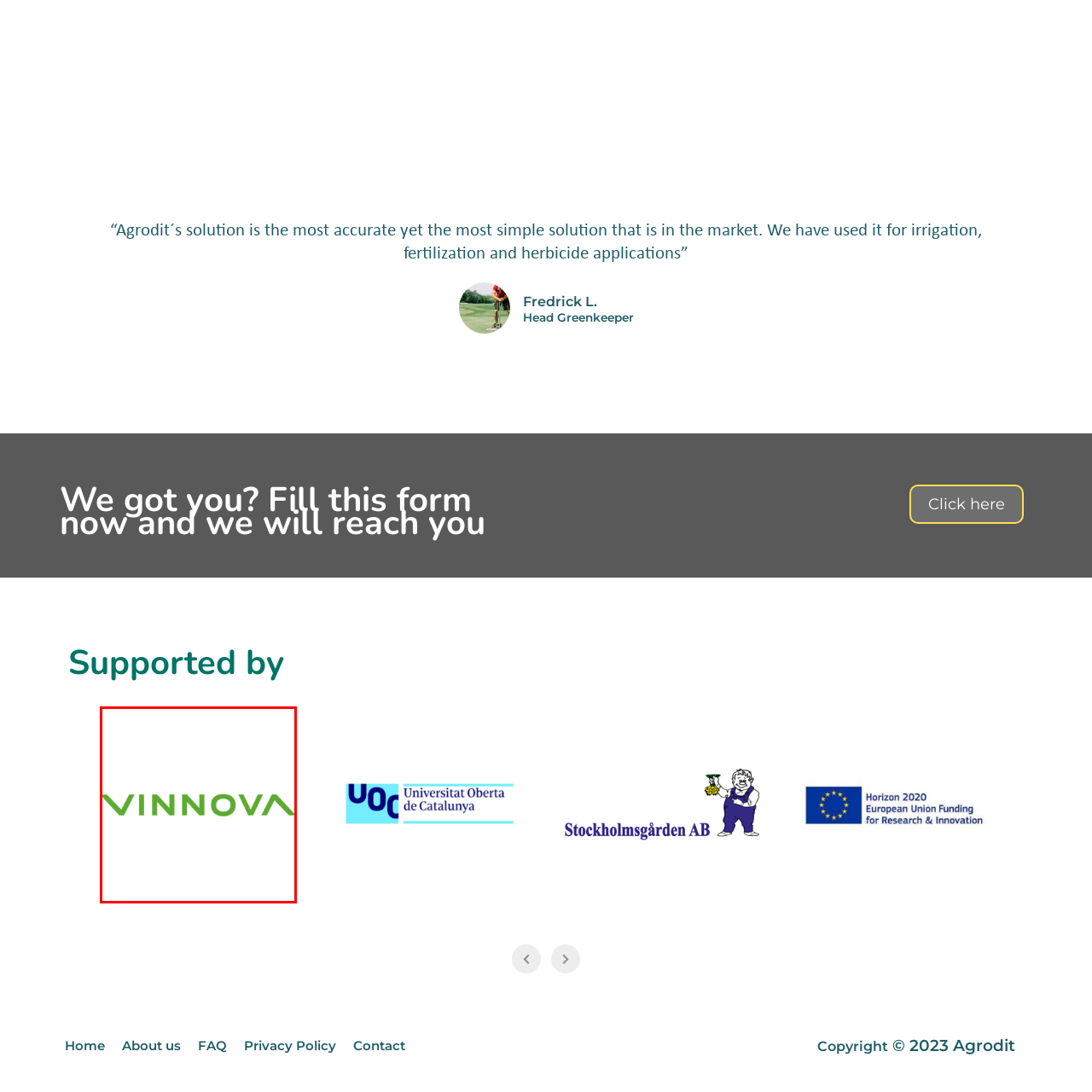What values does Vinnova emphasize?
Look closely at the image inside the red bounding box and answer the question with as much detail as possible.

According to the caption, Vinnova emphasizes sustainability and efficiency, which is likely in line with the context provided in the text about Agrodit’s agricultural solutions.